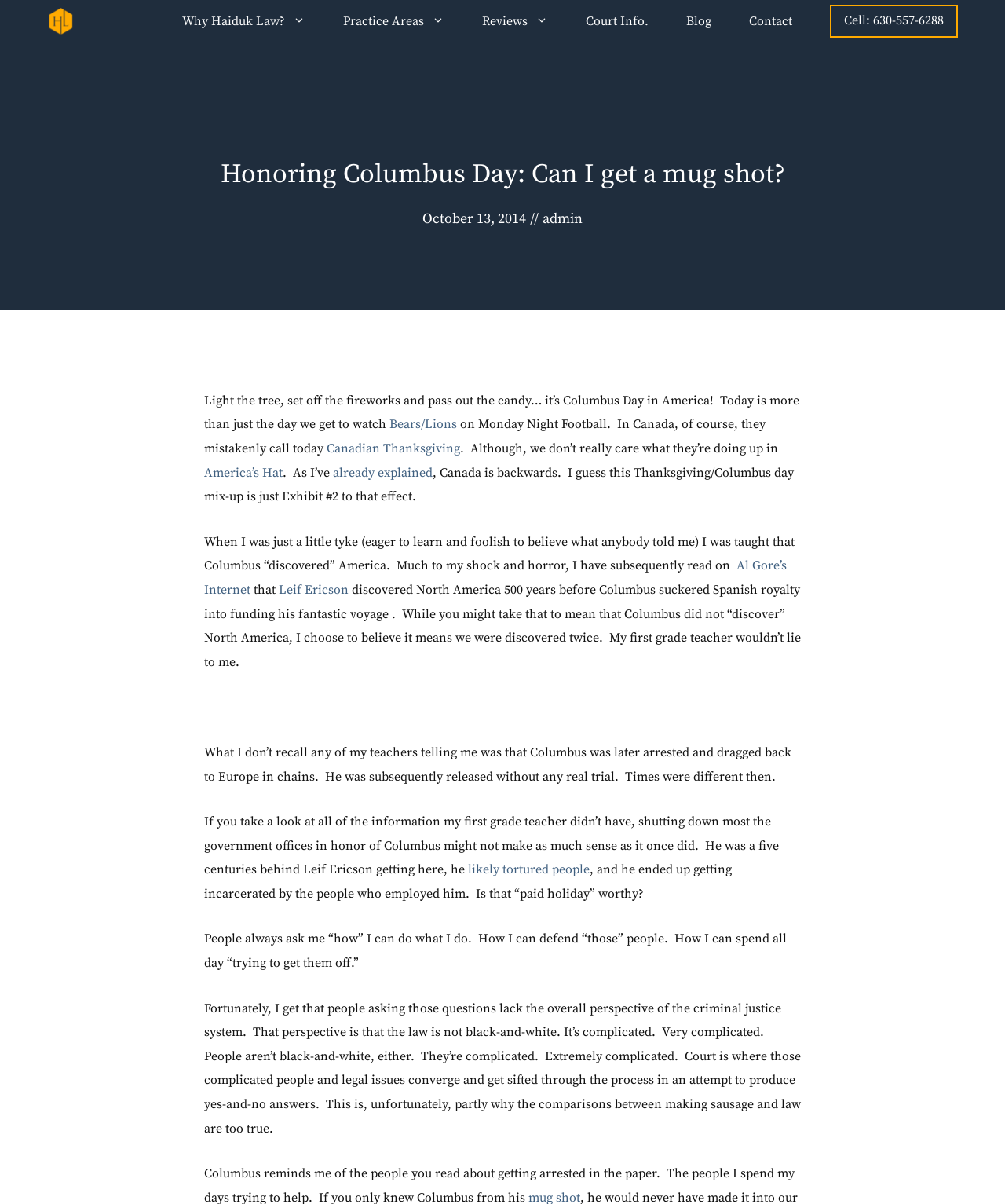Please identify the bounding box coordinates of the region to click in order to complete the task: "Click the 'Bears/Lions' link". The coordinates must be four float numbers between 0 and 1, specified as [left, top, right, bottom].

[0.388, 0.346, 0.455, 0.359]